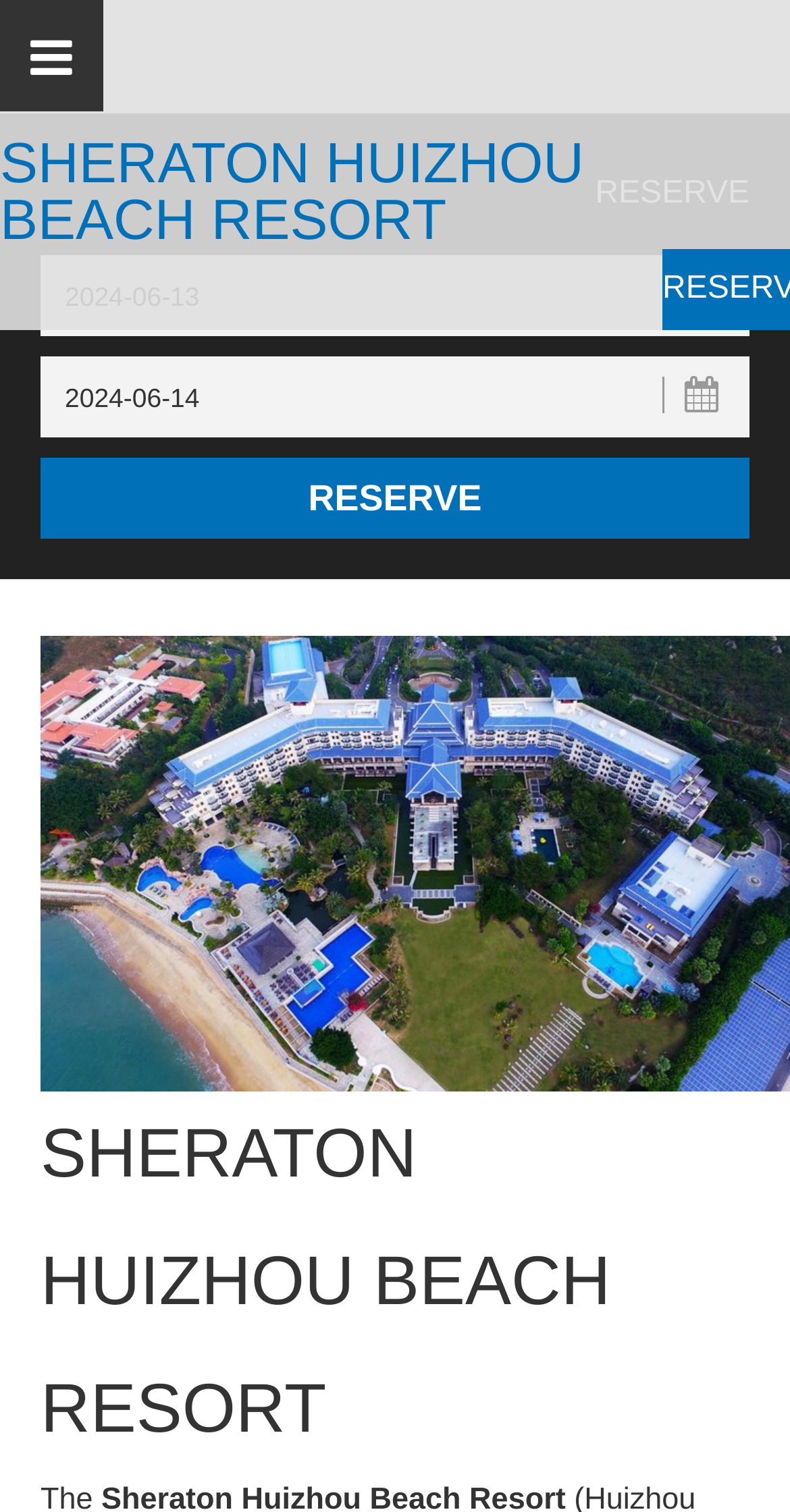Where is the Sheraton Huizhou Beach Resort located?
Please answer the question with as much detail as possible using the screenshot.

I found the location of the resort by understanding the context of the webpage, which appears to be the official website of the Sheraton Huizhou Beach Resort. The location is not explicitly mentioned on the webpage, but based on the meta description, I know that the resort is located on the banks of Xunliao Bay.